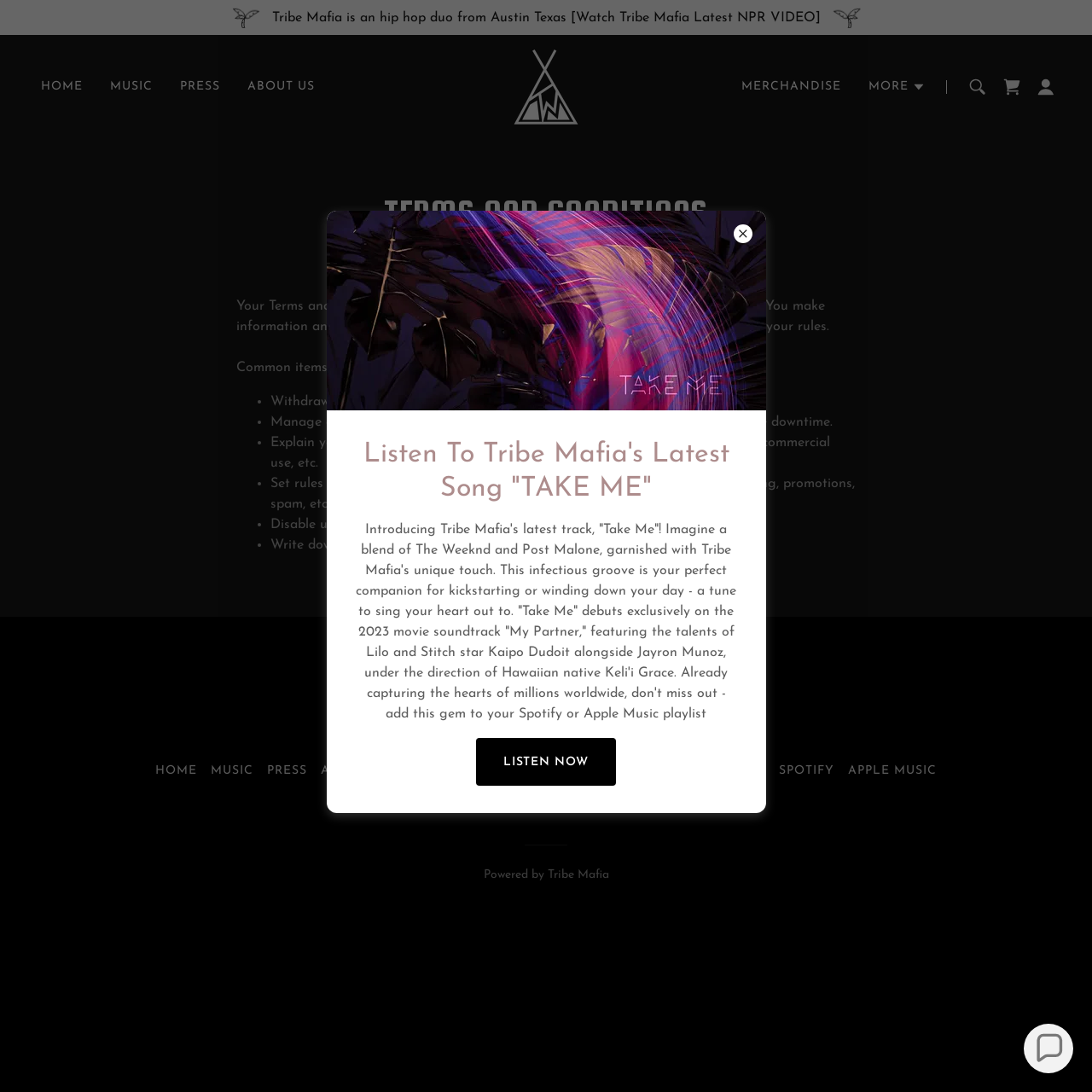What is the copyright year of Tribe Mafia?
Please provide a single word or phrase as your answer based on the screenshot.

2022